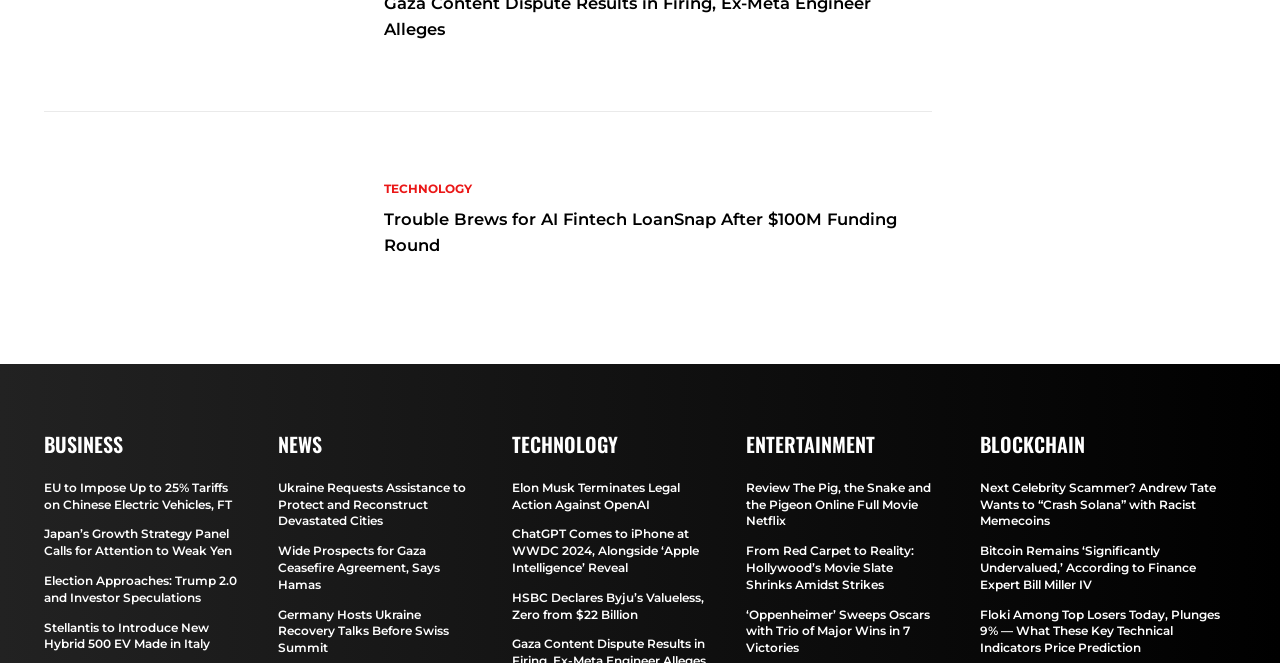Locate the bounding box coordinates of the segment that needs to be clicked to meet this instruction: "Read news about Trouble Brews for AI Fintech LoanSnap".

[0.3, 0.309, 0.724, 0.388]